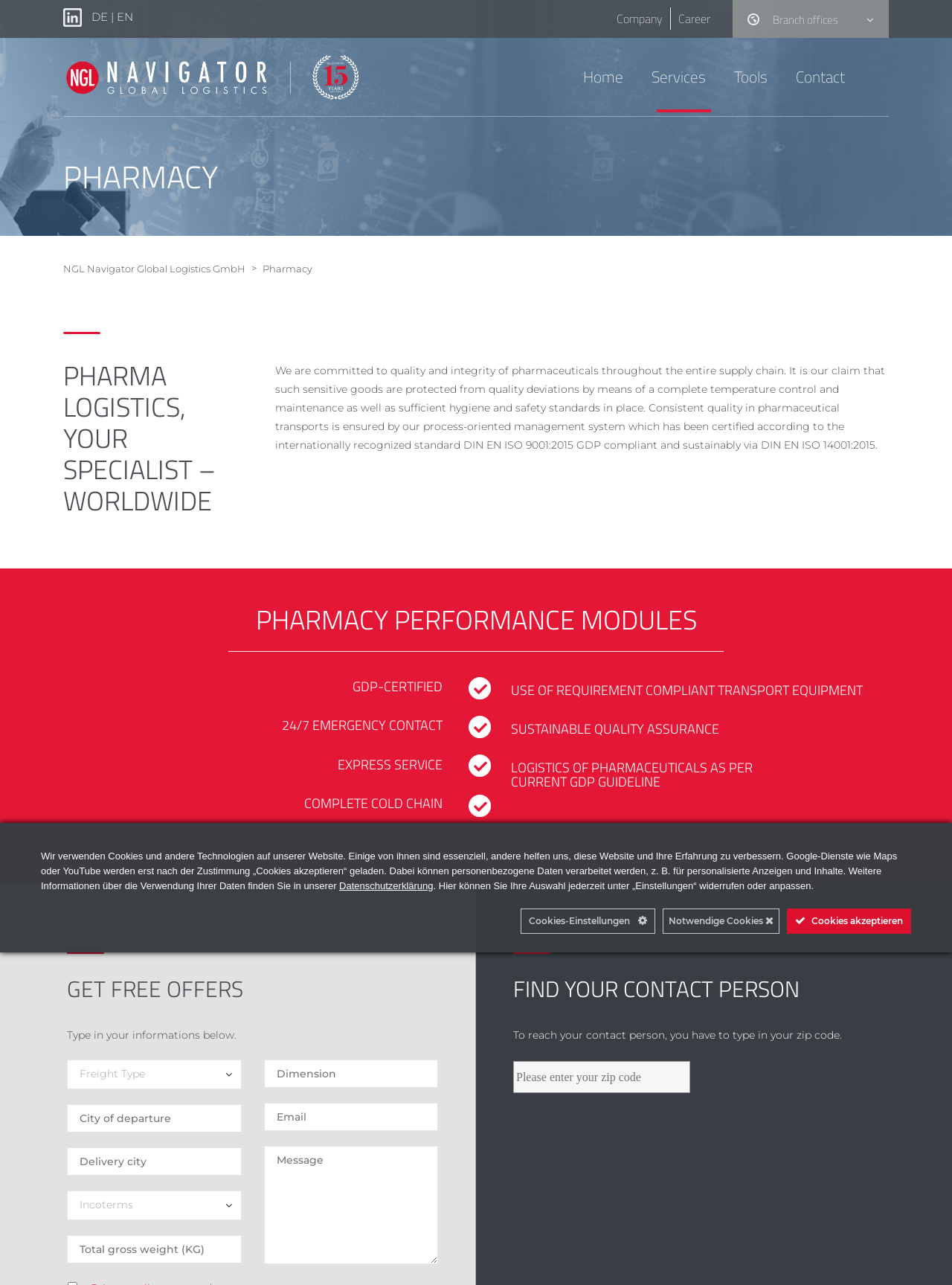Answer the question briefly using a single word or phrase: 
What is the language of the website?

DE or EN